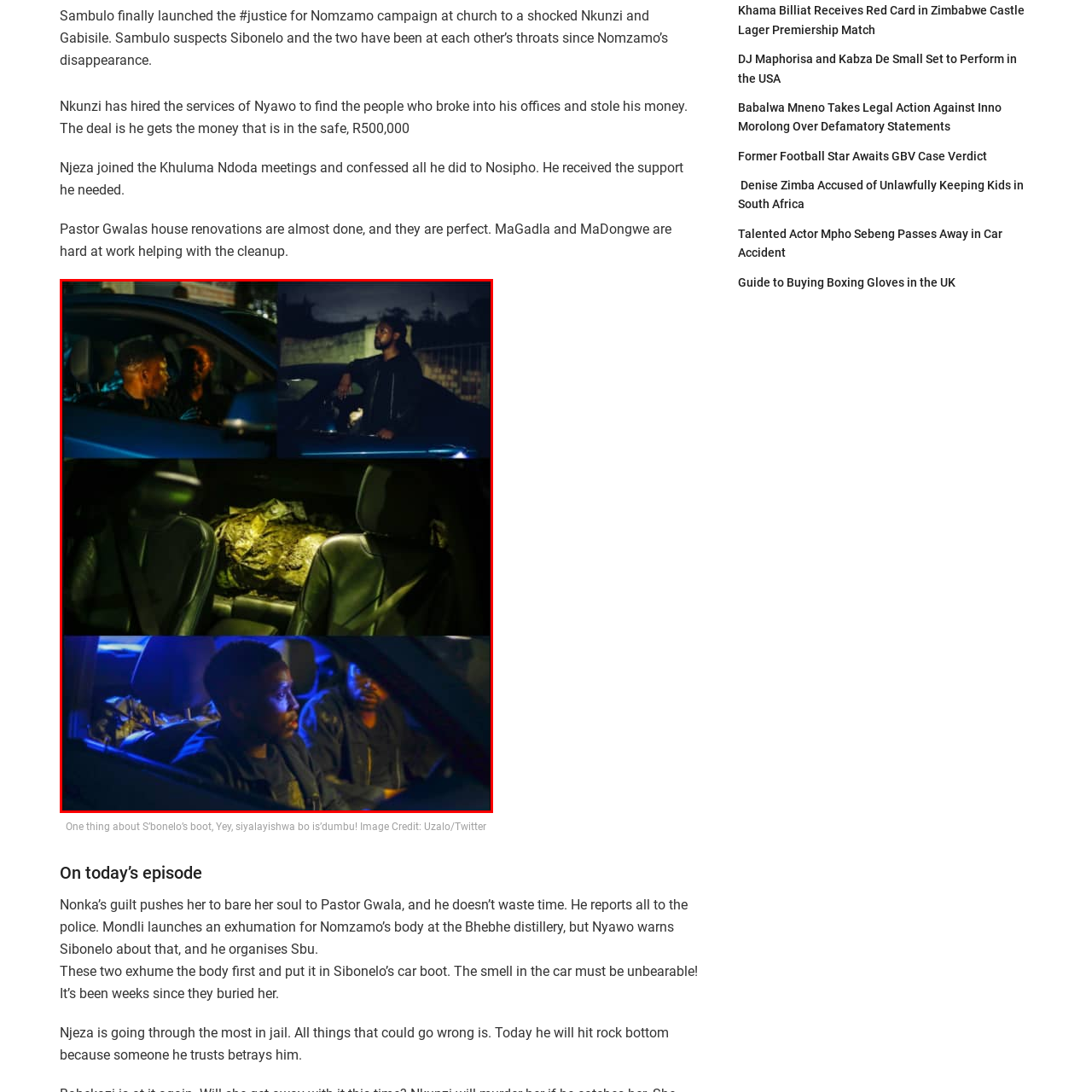Generate an in-depth caption for the image enclosed by the red boundary.

The image captures a tense scene from the popular show "Uzalo," showcasing pivotal moments involving characters Sibonelo and his companions. The composition is divided into three sections:

1. **Top Section**: Sibonelo is depicted seated in a car, engaged in an animated conversation with another character. The nighttime setting adds a sense of urgency and secrecy, hinting at the serious undertones of their discussion. 

2. **Middle Section**: In stark contrast, the interior of the car reveals a mysterious and unsettling sight—what appears to be a body wrapped in plastic, suggesting a sinister plot unfolding. The dark colors and shadows enhance the atmosphere of suspense, indicative of the show's dramatic twists.

3. **Bottom Section**: The final snapshot focuses on Sibonelo's distressed expression, reflecting the weight of the situation. This close-up accentuates his internal conflict and fear as they navigate their precarious decisions.

Accompanying the image is the caption: "One thing about S’bonelo’s boot, Yey, siyalayishwa bo is’dumbu!" This line captures both the humor and the chilling implications of the storyline surrounding the discovery within the boot. As the plot thickens, the visual elements poignantly illustrate the complexity and gravity of the characters' predicament. Image credit is attributed to Uzalo/Twitter.